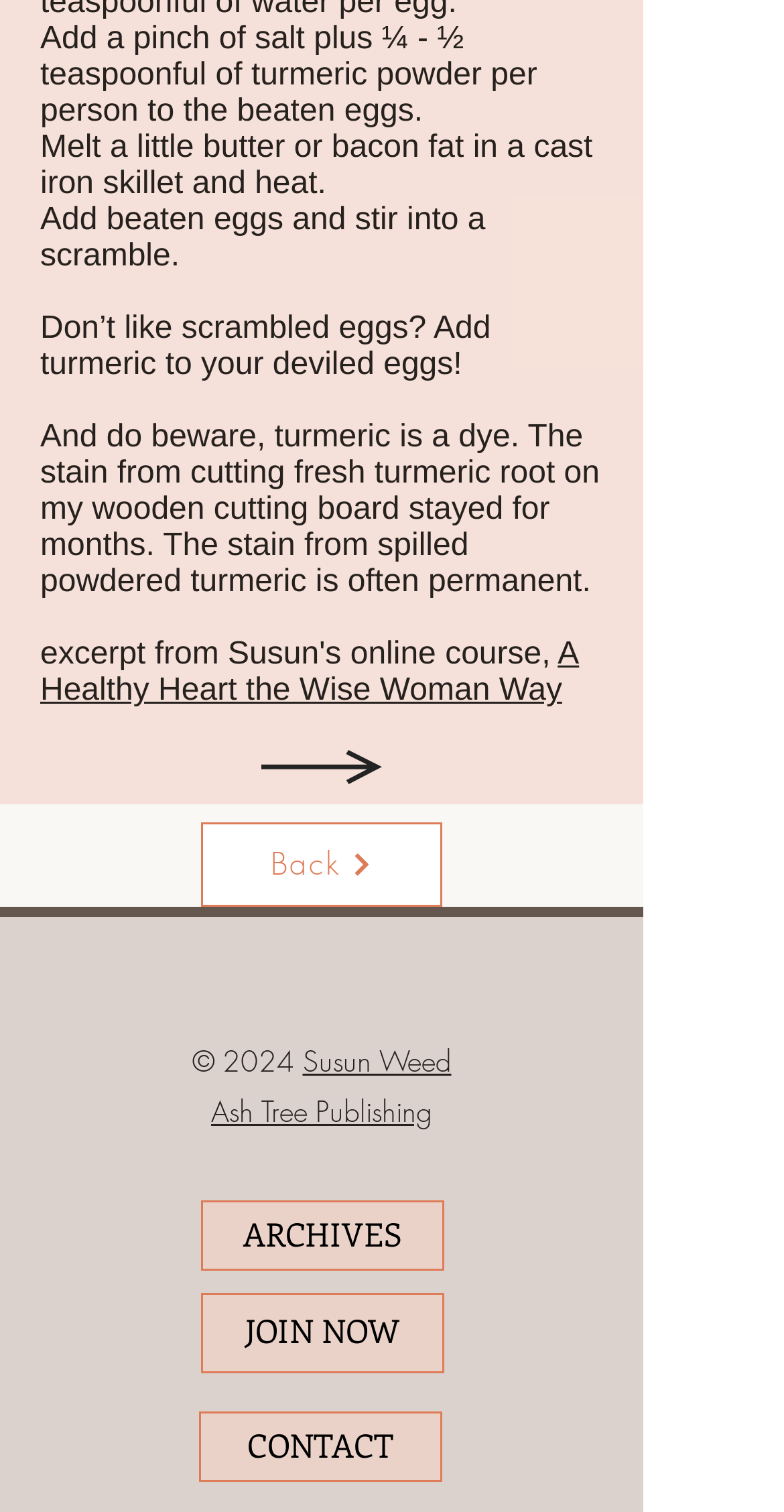Could you specify the bounding box coordinates for the clickable section to complete the following instruction: "Visit Susun Weed's page"?

[0.386, 0.689, 0.576, 0.715]